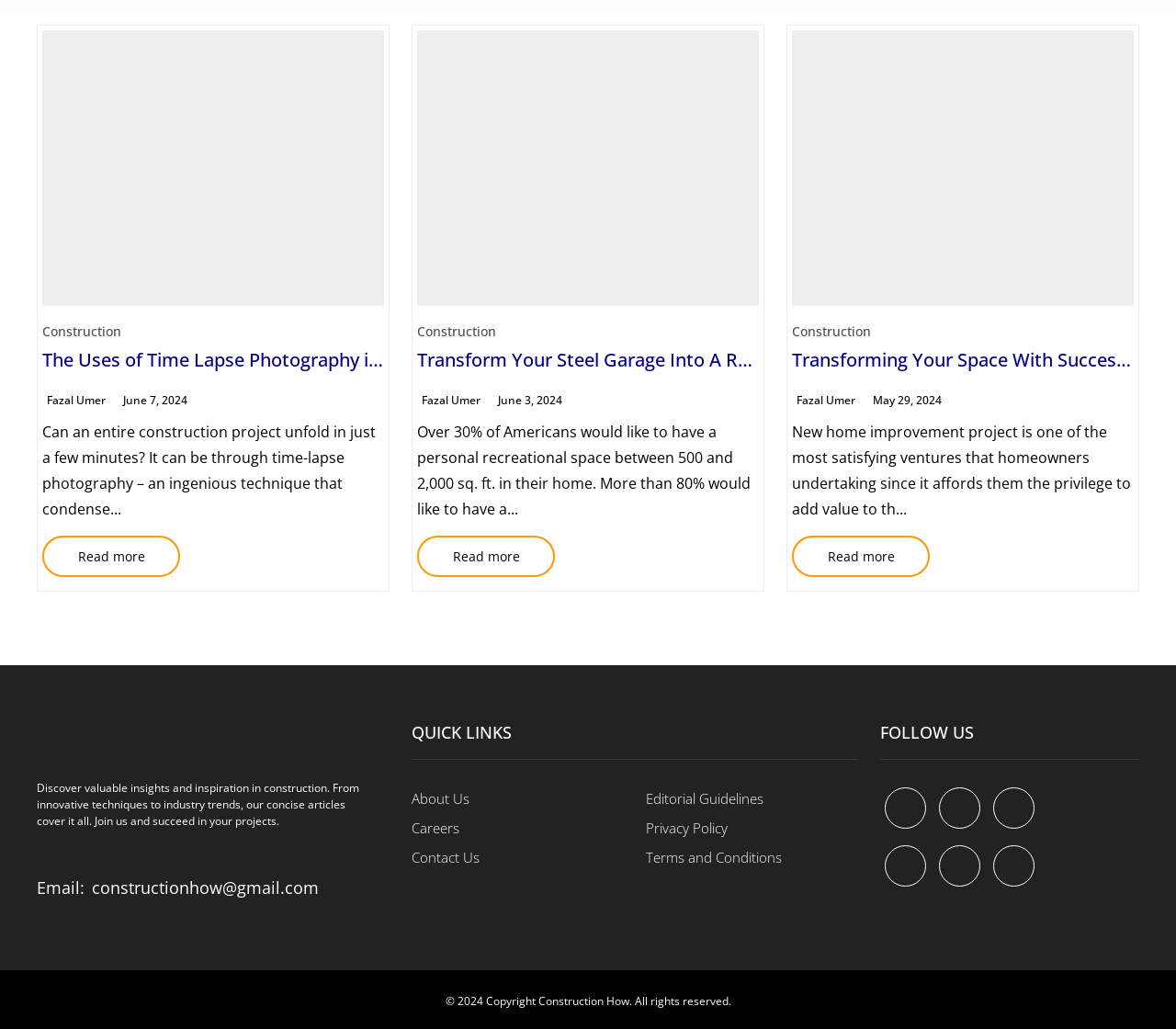Please provide a detailed answer to the question below based on the screenshot: 
Who is the author of the second article?

The author of the second article is Fazal Umer, as indicated by the link text 'Fazal Umer' below the article title 'Transform Your Steel Garage Into A Recreational Facility'.